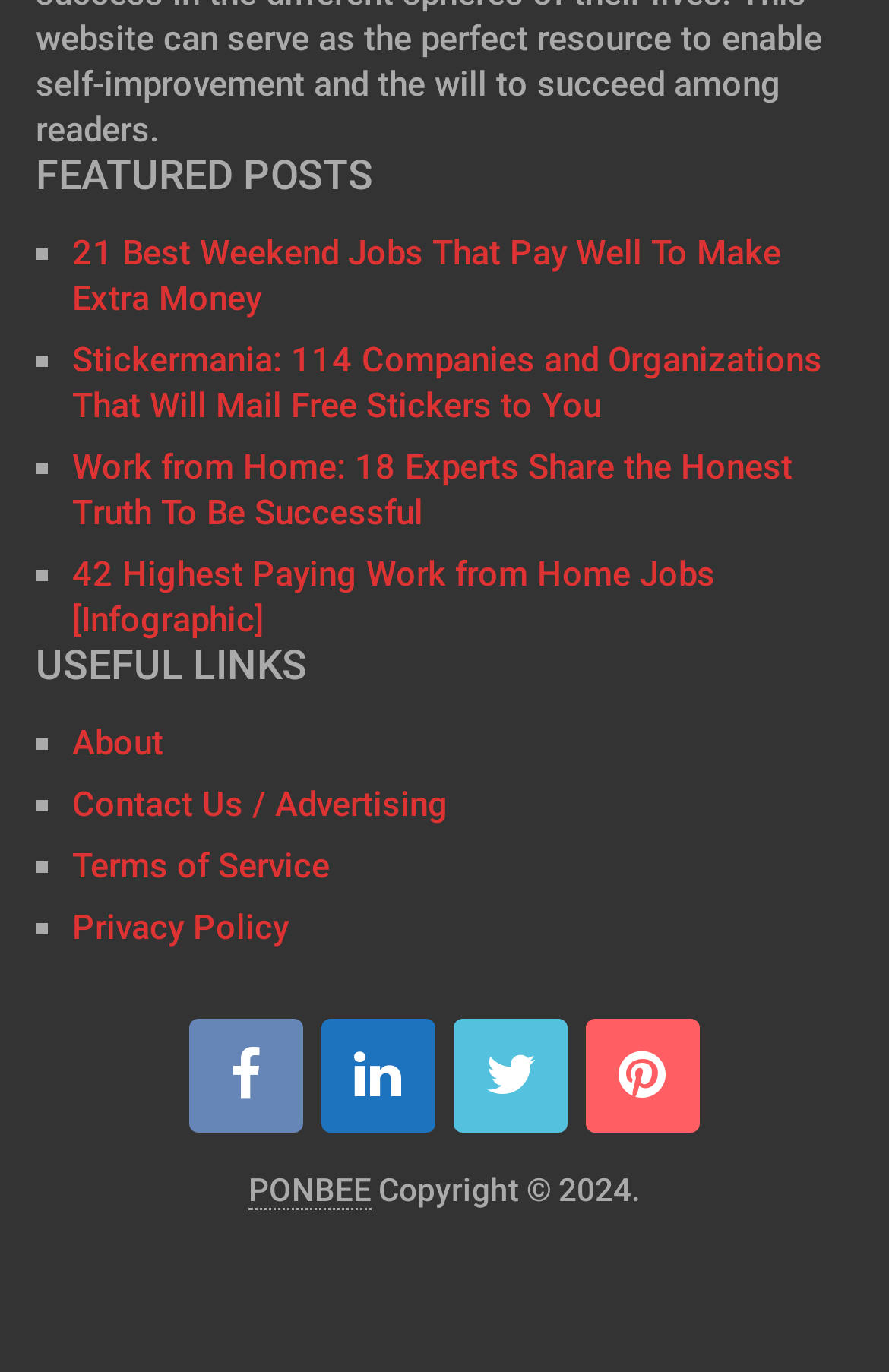What is the year of the copyright?
Carefully analyze the image and provide a detailed answer to the question.

The copyright information at the bottom of the webpage states 'Copyright © 2024', which indicates that the year of the copyright is 2024.